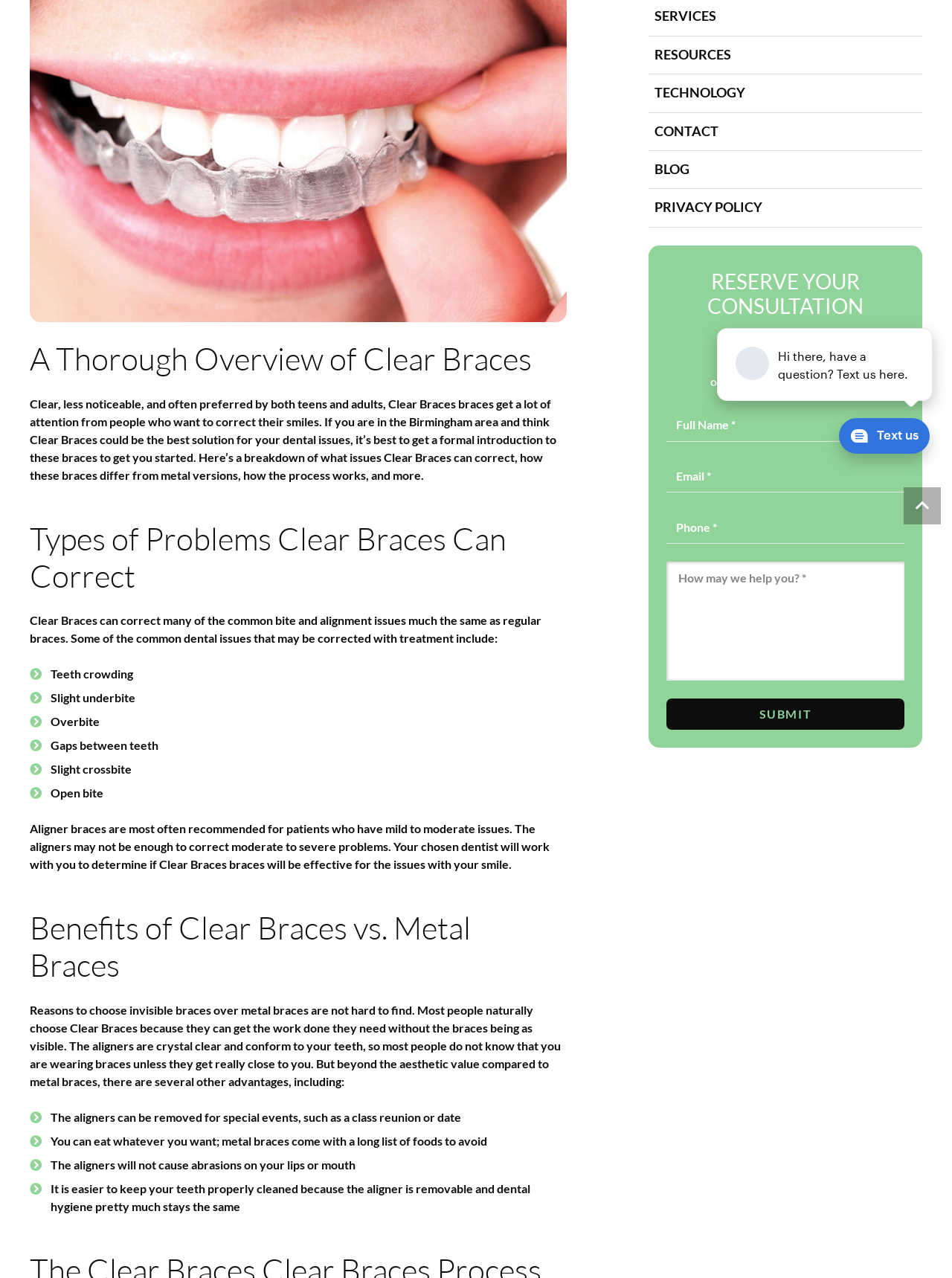Find the bounding box of the UI element described as: "IBJJF". The bounding box coordinates should be given as four float values between 0 and 1, i.e., [left, top, right, bottom].

None